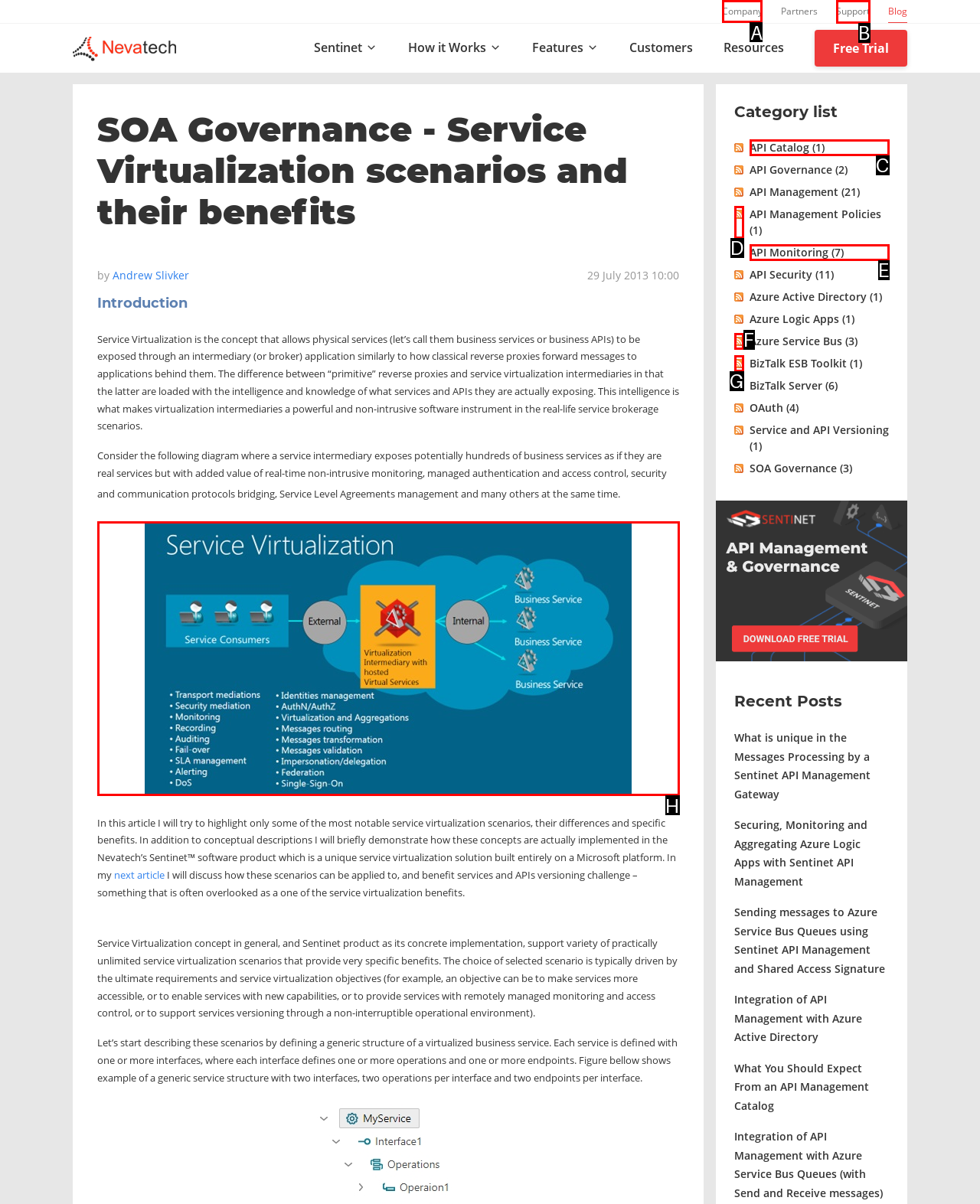Tell me which one HTML element you should click to complete the following task: Go to the 'Company' page
Answer with the option's letter from the given choices directly.

A